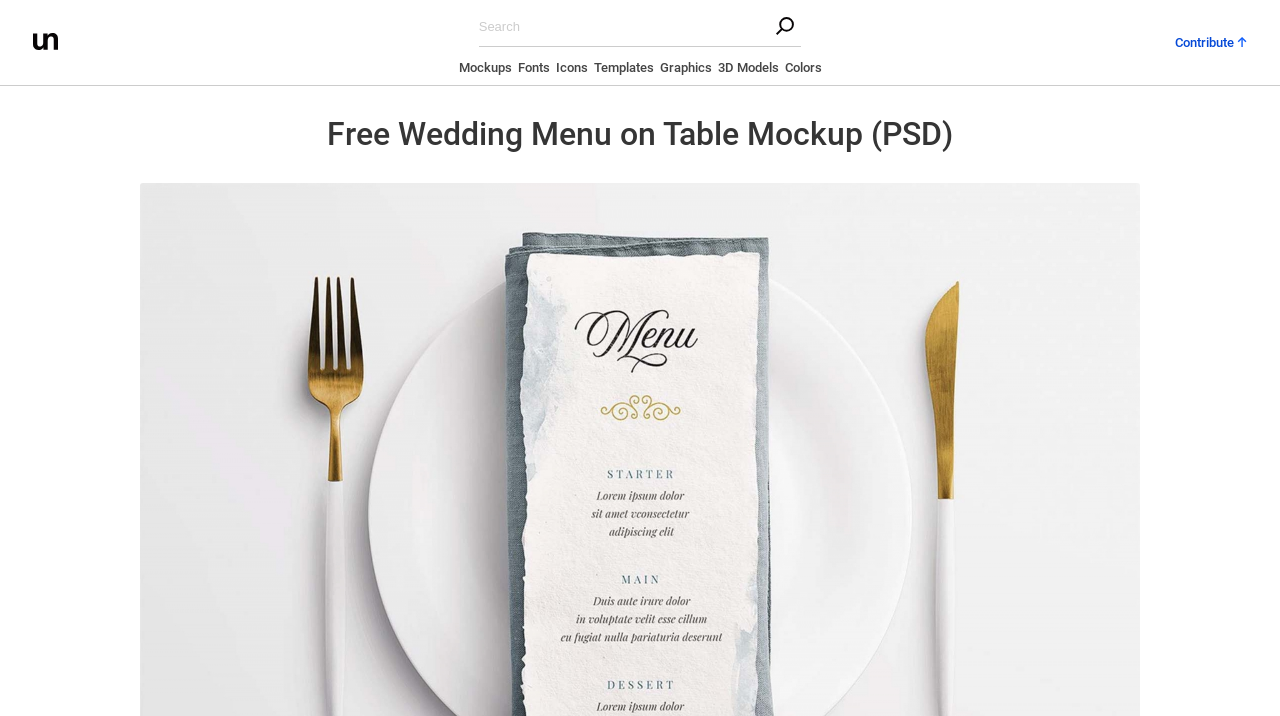Please identify the bounding box coordinates of the element's region that I should click in order to complete the following instruction: "visit Fonts section". The bounding box coordinates consist of four float numbers between 0 and 1, i.e., [left, top, right, bottom].

[0.404, 0.084, 0.429, 0.115]